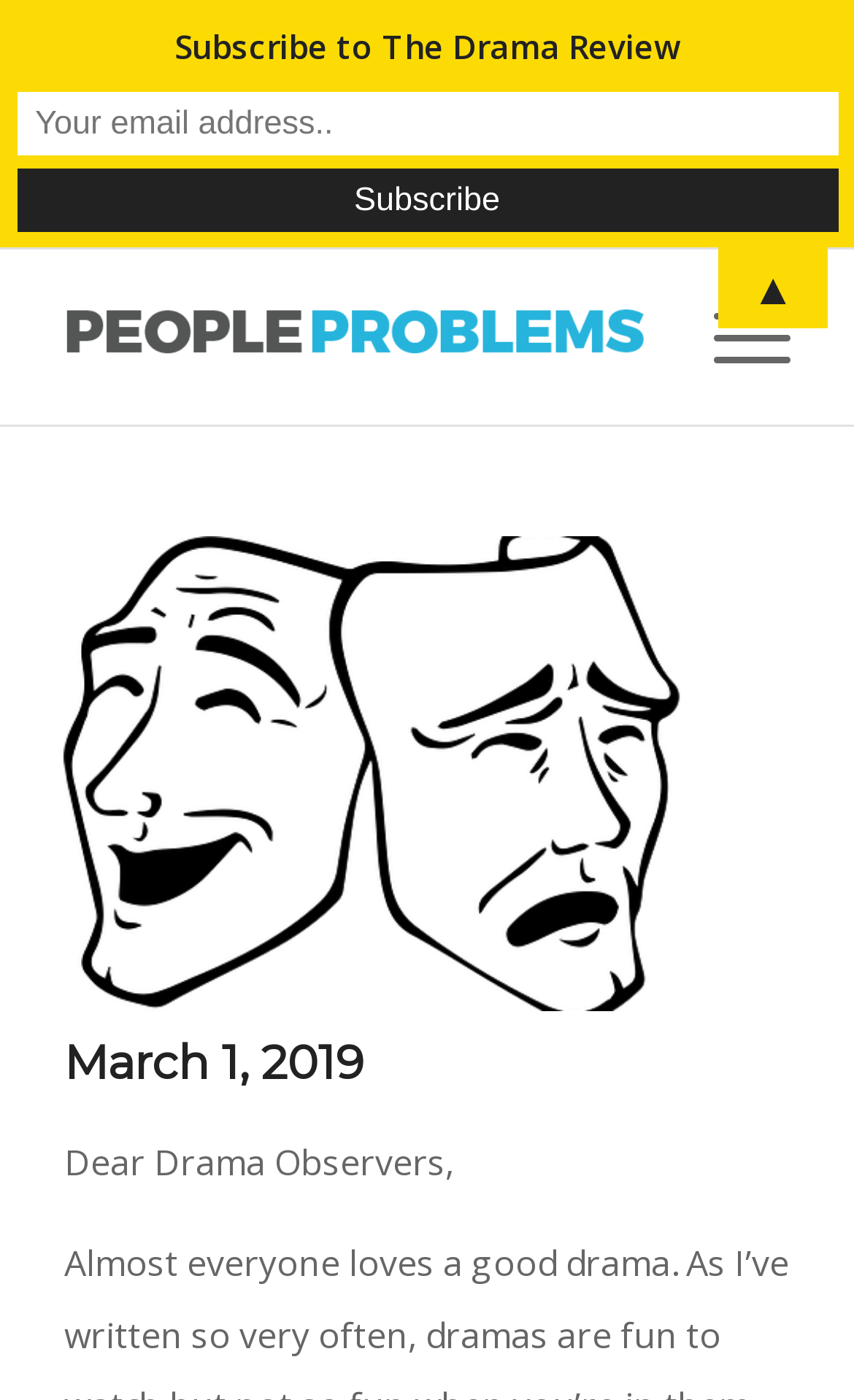Extract the heading text from the webpage.

March 1, 2019